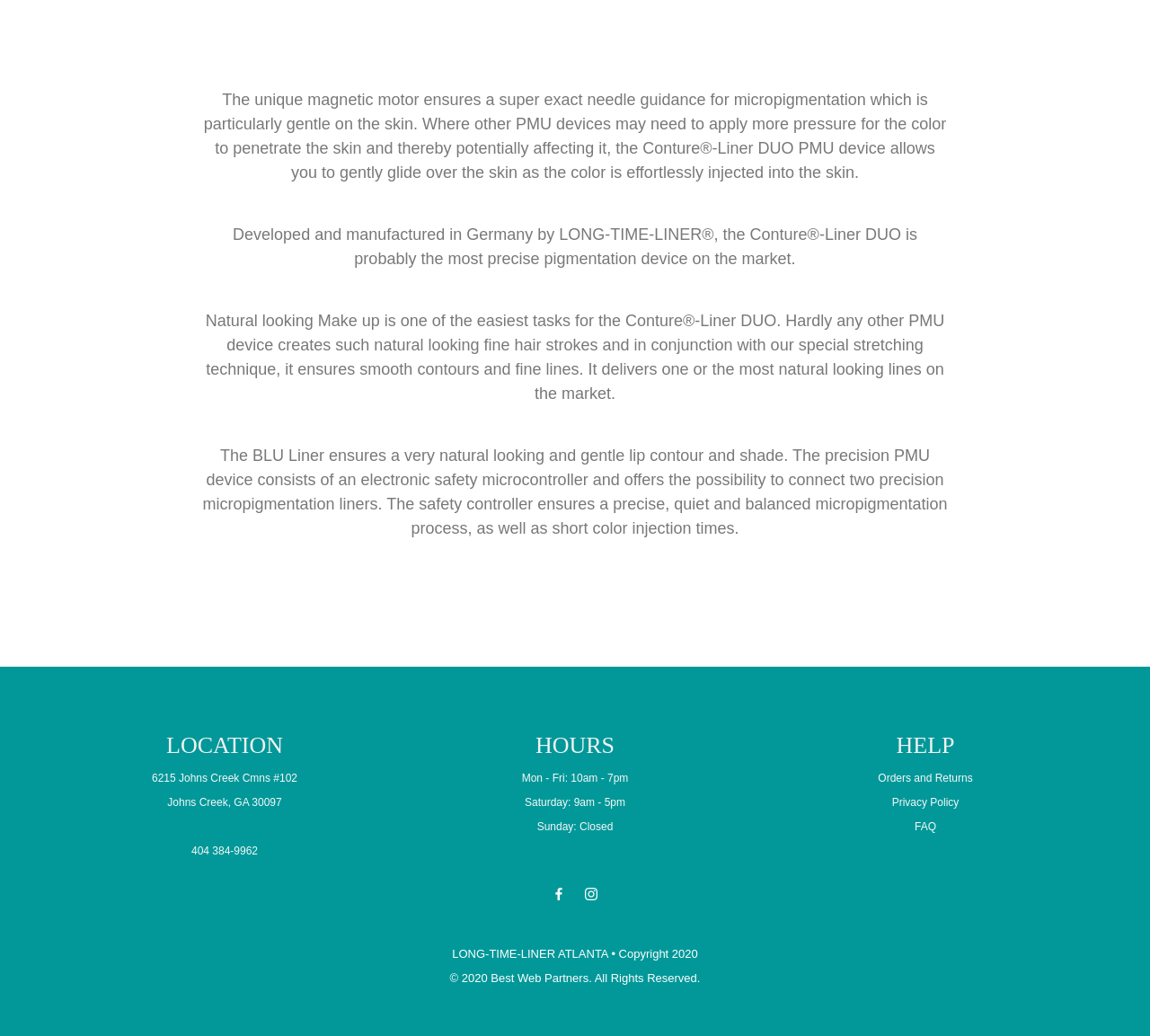What are the hours of operation on Saturday?
Please provide a comprehensive answer based on the information in the image.

I found the hours of operation by looking at the 'HOURS' section on the webpage, which is located in a table. The hours for Saturday are listed as '9am - 5pm'.